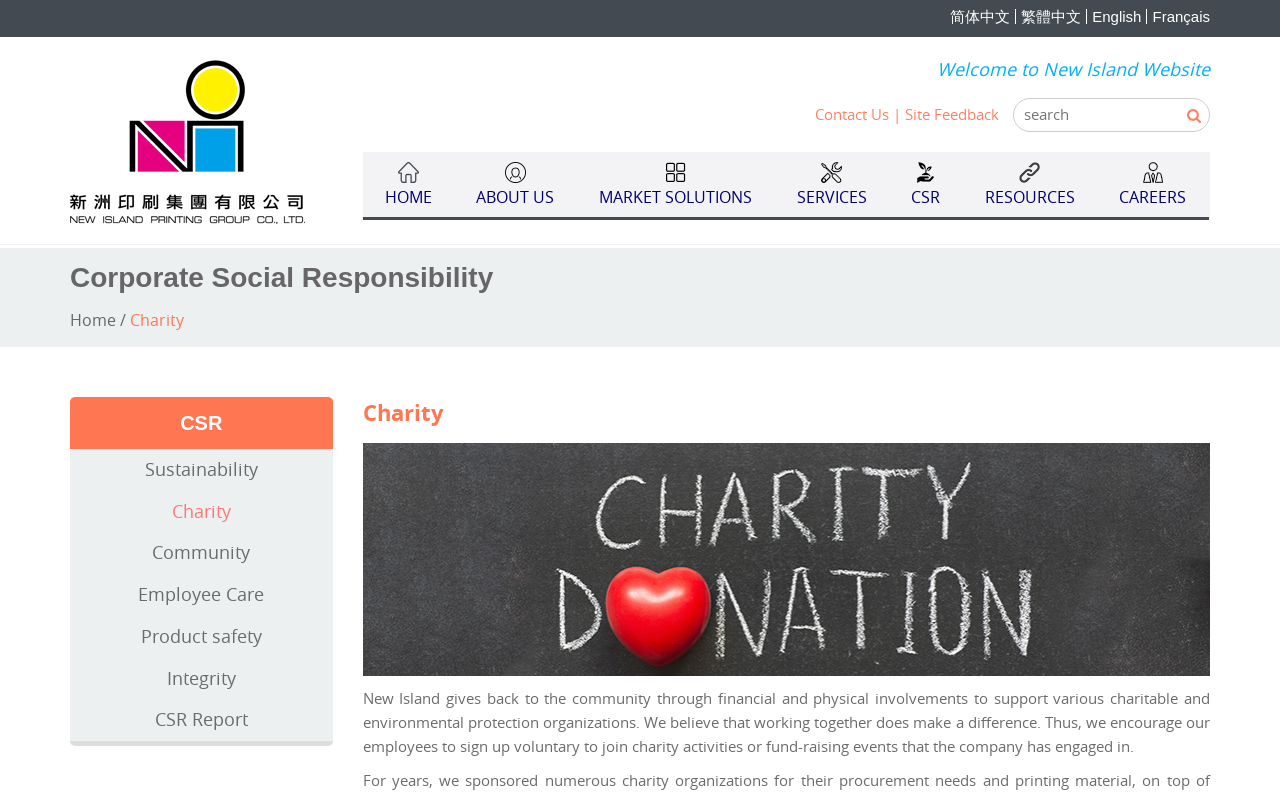Using a single word or phrase, answer the following question: 
What is the purpose of New Island's charity activities?

To support charitable organizations